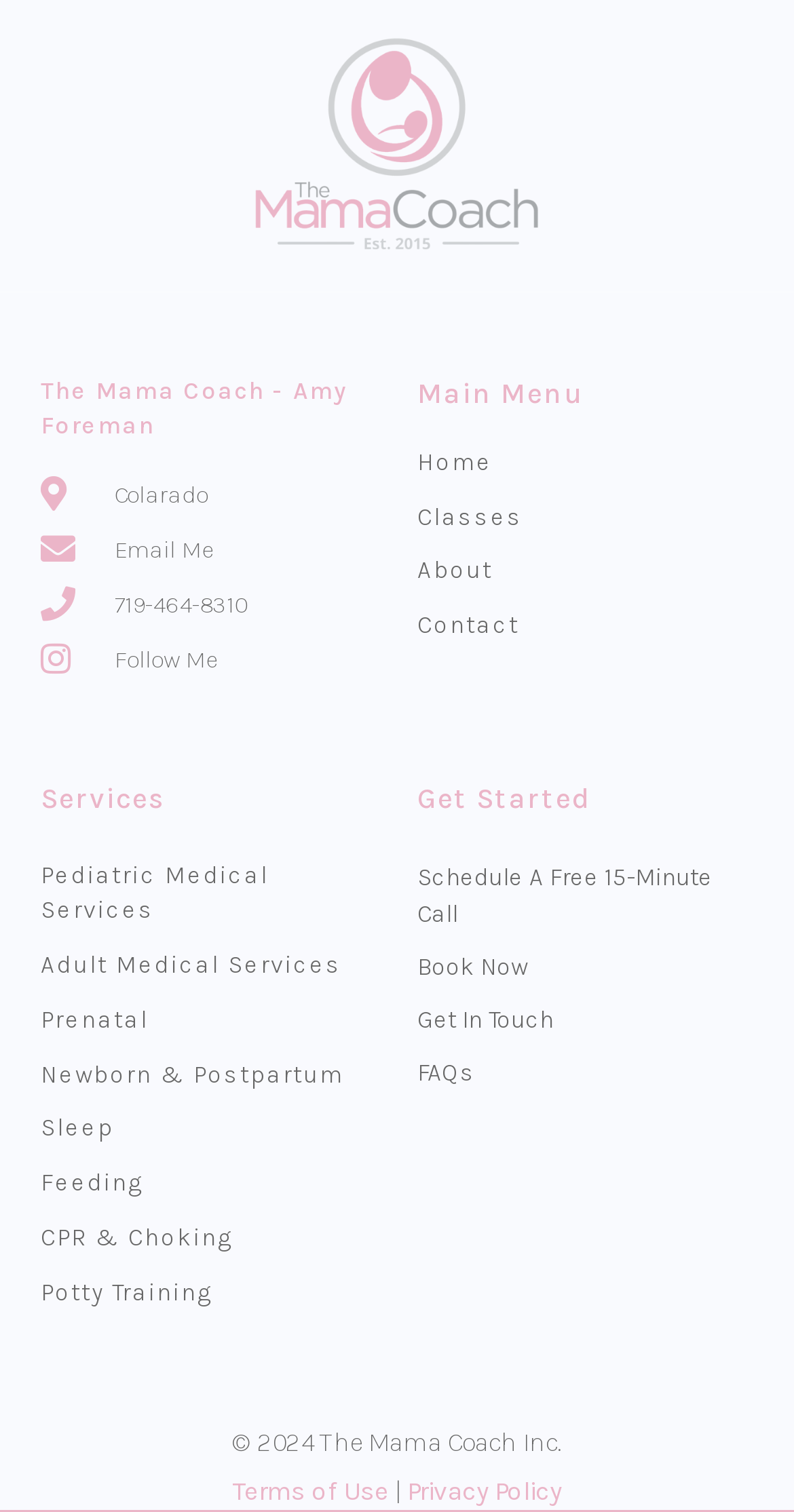Answer the following in one word or a short phrase: 
What is the phone number to contact?

719-464-8310